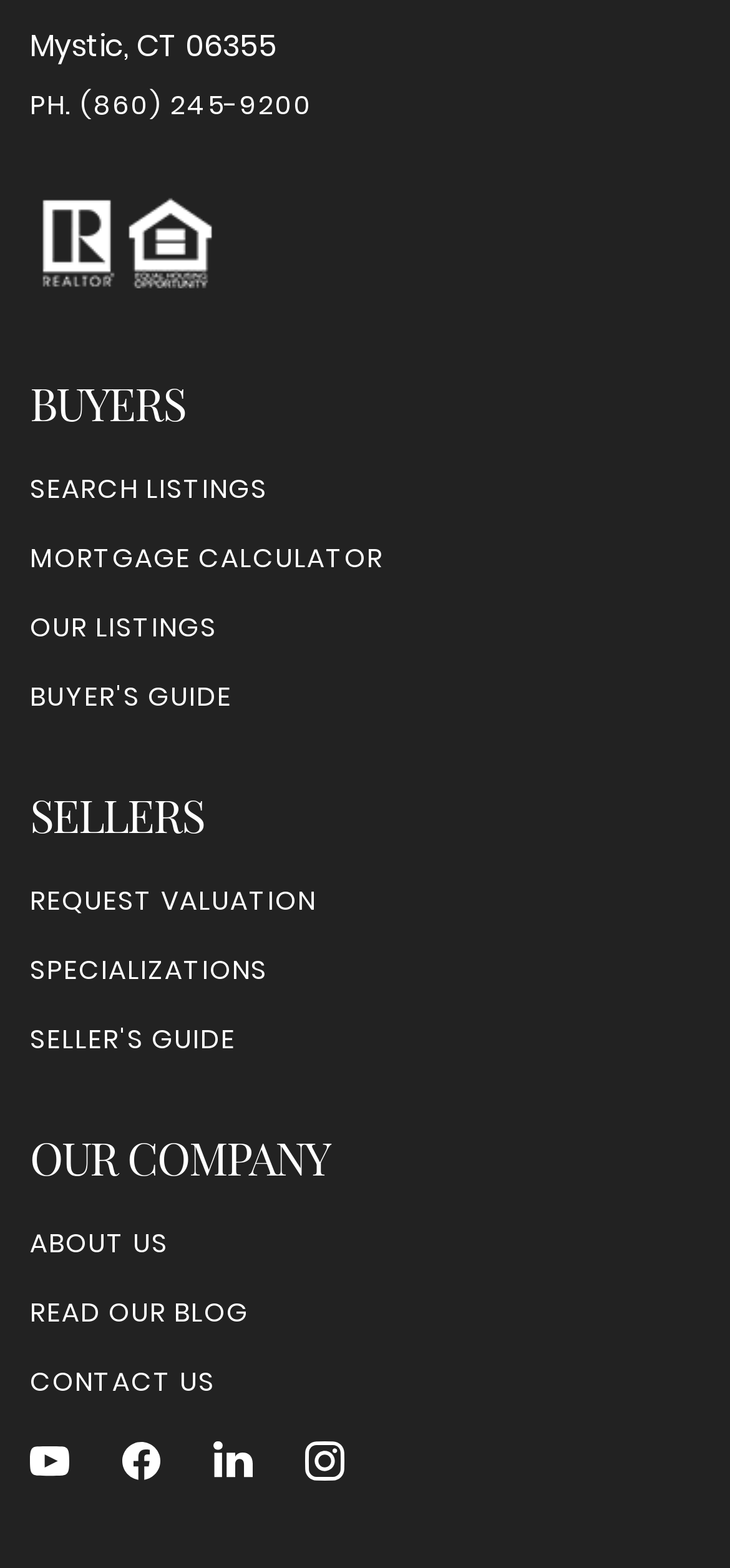Pinpoint the bounding box coordinates of the element to be clicked to execute the instruction: "view Locations".

None